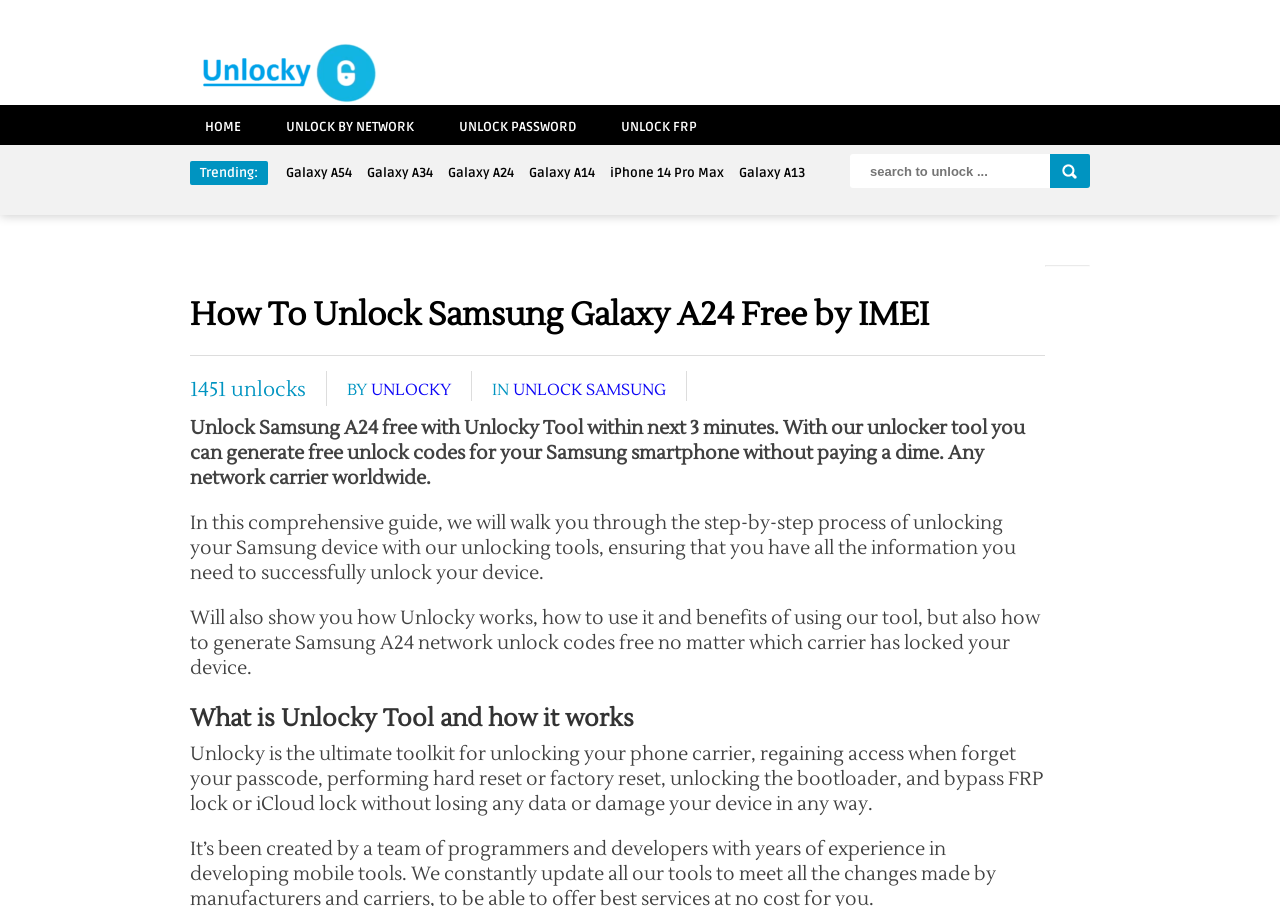Use the information in the screenshot to answer the question comprehensively: What is the purpose of the Unlocky tool?

The webpage describes Unlocky as the ultimate toolkit for unlocking phone carrier, regaining access when forgetting passcode, performing hard reset or factory reset, unlocking the bootloader, and bypassing FRP lock or iCloud lock without losing any data or damaging the device.